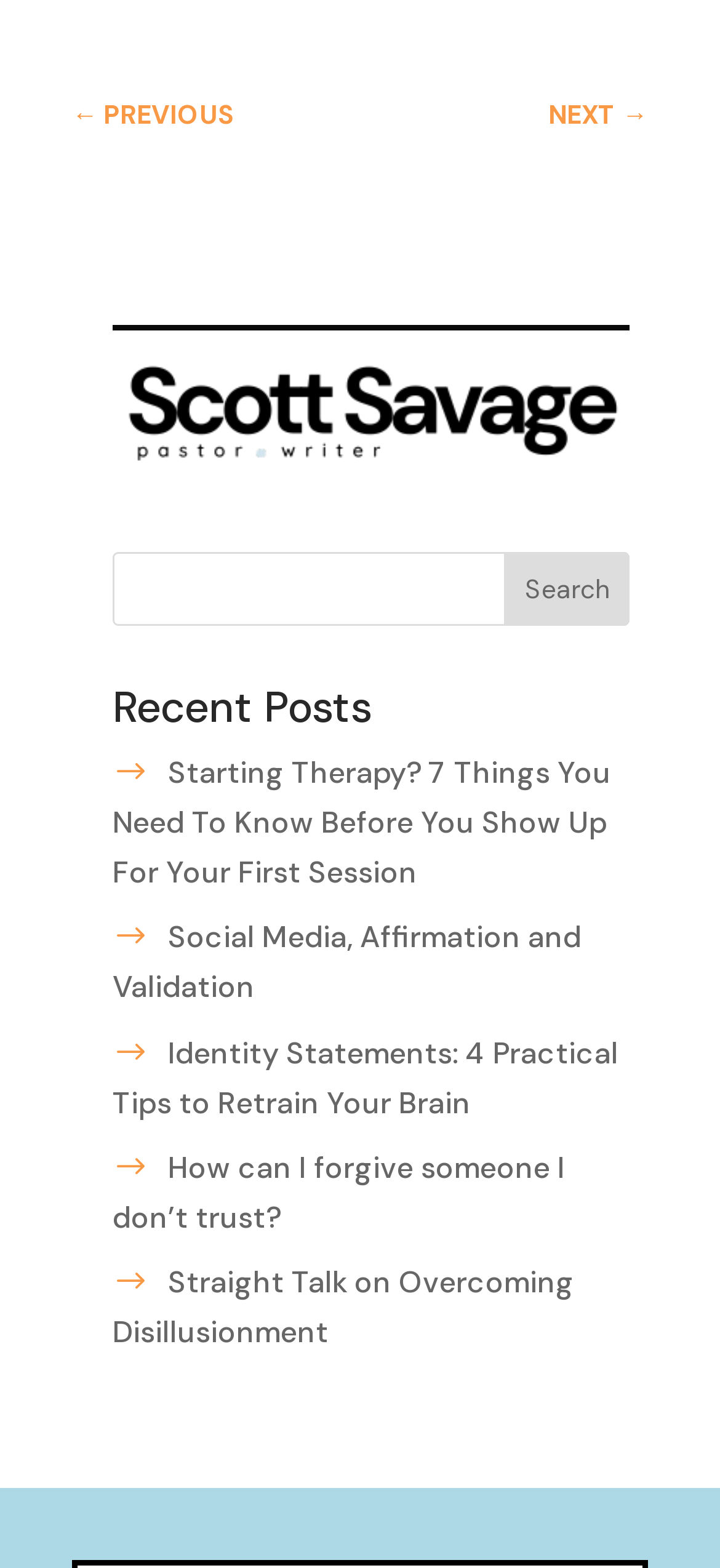Locate the bounding box coordinates of the clickable area to execute the instruction: "go to next page". Provide the coordinates as four float numbers between 0 and 1, represented as [left, top, right, bottom].

[0.762, 0.032, 0.9, 0.101]